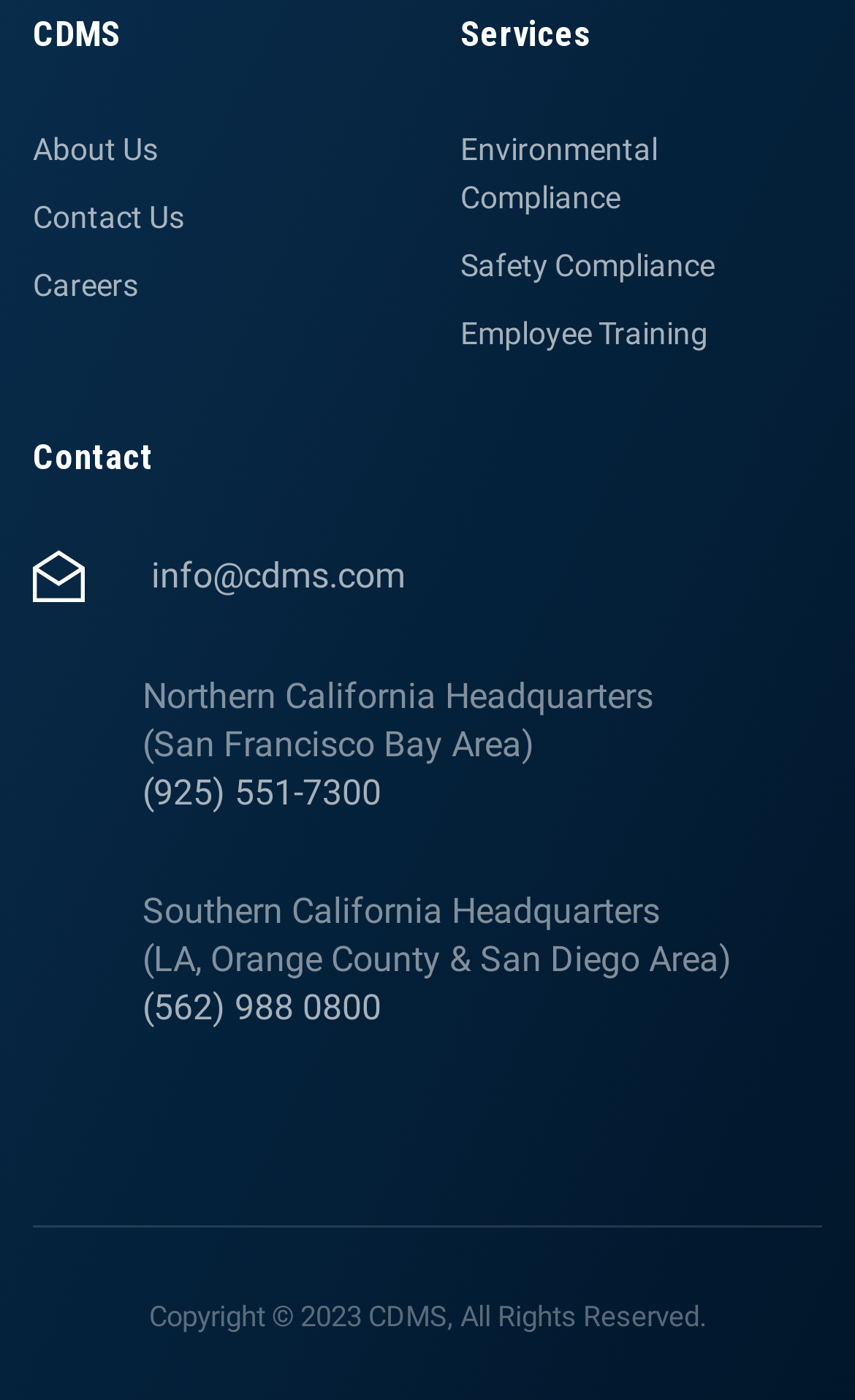Determine the bounding box coordinates for the area that should be clicked to carry out the following instruction: "Click on Contact Us".

[0.038, 0.138, 0.462, 0.173]